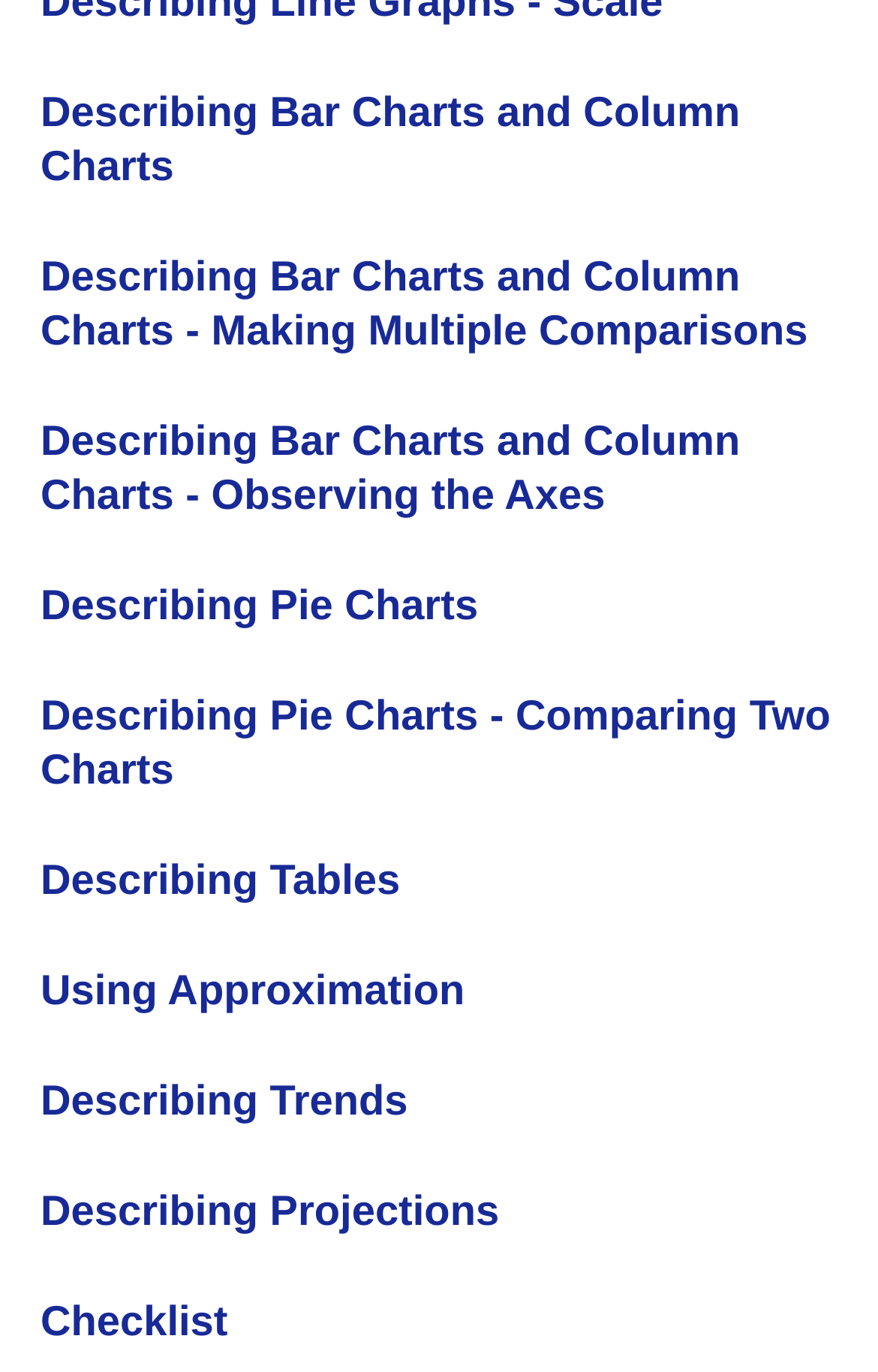How many subtopics are there under Describing Bar Charts and Column Charts?
Please provide a detailed and thorough answer to the question.

Under the heading 'Describing Bar Charts and Column Charts', I can see two subtopics: 'Making Multiple Comparisons' and 'Observing the Axes'.